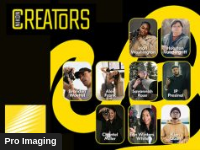What shape are the portraits framed in?
Look at the image and respond with a single word or a short phrase.

Circular